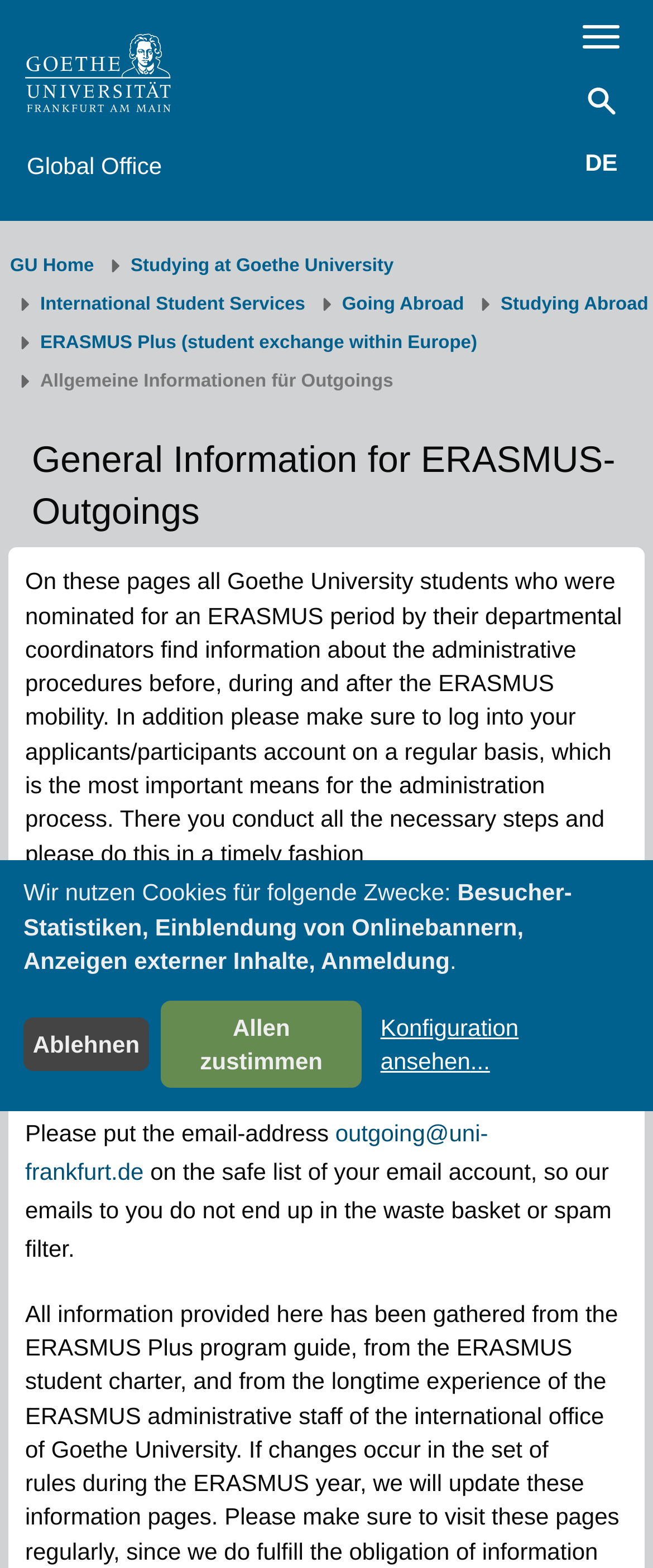Illustrate the webpage with a detailed description.

The webpage is about general information for outgoing students at Goethe University, specifically those participating in the ERASMUS program. At the top, there is a header with the university's name and a link to the main page. Below this, there are several links to different sections, including "Before You Start", "During Your Studies", "After Your Studies", and more.

On the left side, there is a menu with links to various university departments and services, such as the Global Office and International Student Services. There is also a link to the university's homepage and a language selection option.

The main content of the page is divided into sections. The first section has a heading "General Information for ERASMUS-Outgoings" and provides an introduction to the administrative procedures for ERASMUS students. This is followed by a block of text that explains the importance of regularly checking the applicant/participant account and conducting necessary steps in a timely manner.

Below this, there are several paragraphs of text that provide additional information and advice for ERASMUS students, including a reminder to check the information pages before contacting the university or departmental coordinators. There is also a link to an email address and a note to add it to the safe list to avoid emails being marked as spam.

At the bottom of the page, there is a section about cookies, which explains their use for visitor statistics, online banners, and external content. There are two buttons, "Ablehnen" (Reject) and "Allen zustimmen" (Accept all), and a link to configure cookie settings.

Throughout the page, there are several images, including the university's logo and icons for different sections. The layout is organized and easy to navigate, with clear headings and concise text.